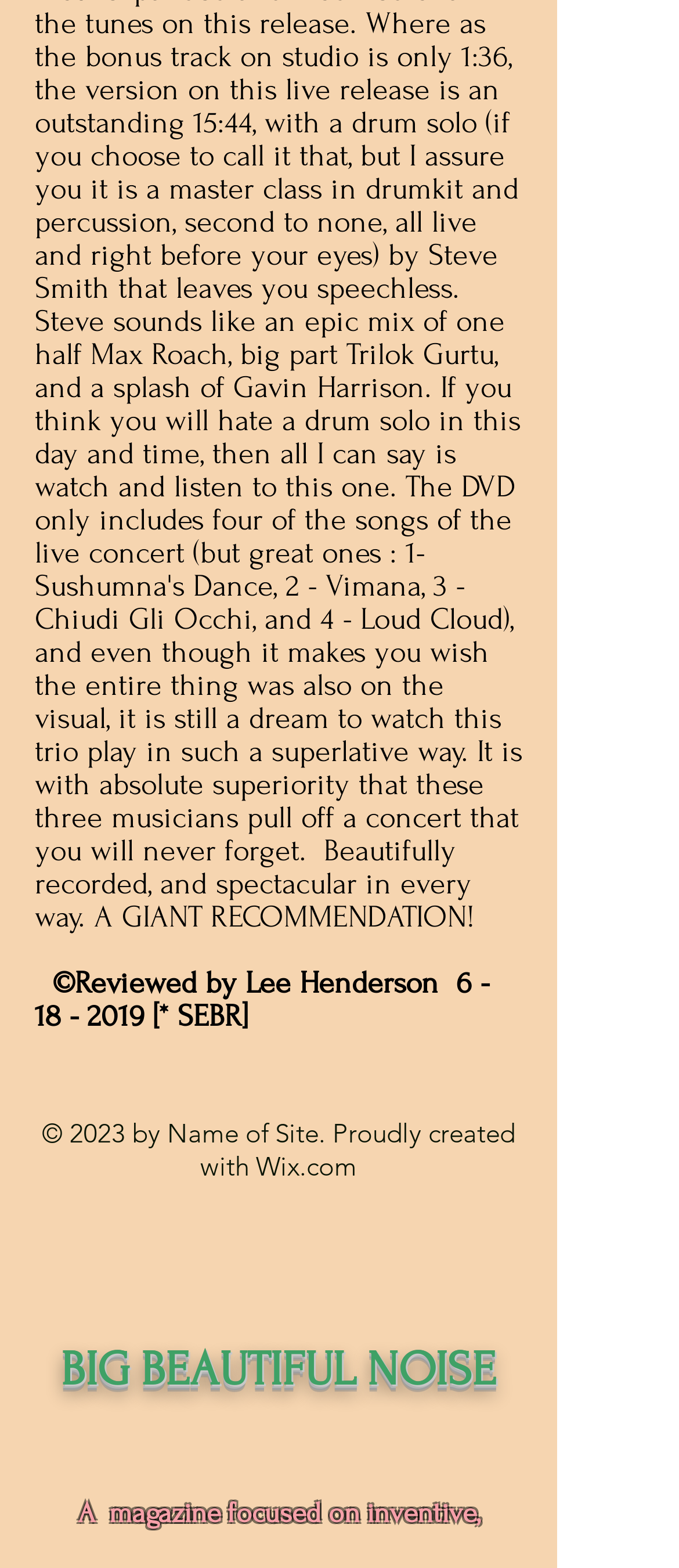Please respond to the question with a concise word or phrase:
What is the date mentioned in the heading?

6 - 18 - 2019